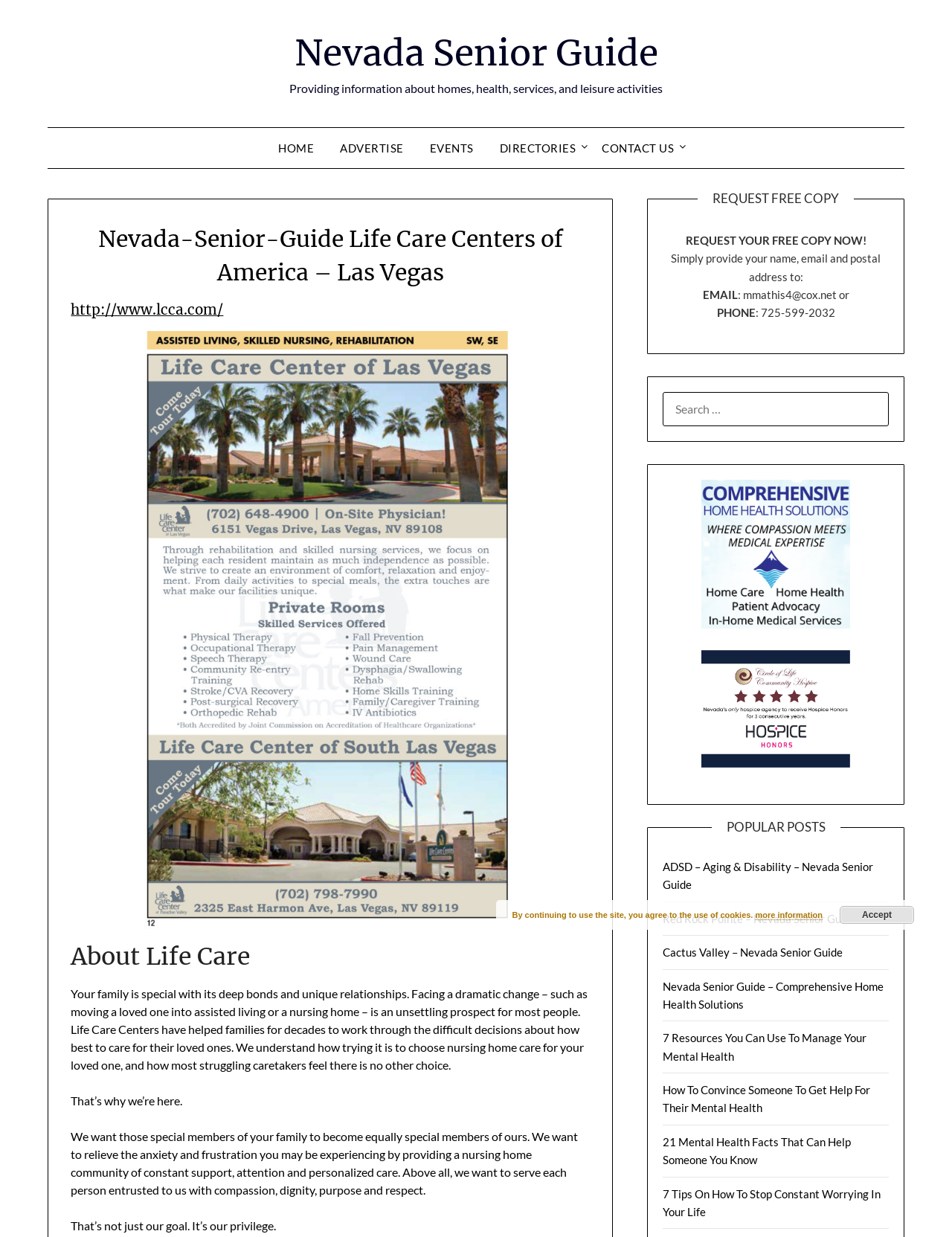Given the element description, predict the bounding box coordinates in the format (top-left x, top-left y, bottom-right x, bottom-right y), using floating point numbers between 0 and 1: more information

[0.793, 0.736, 0.864, 0.744]